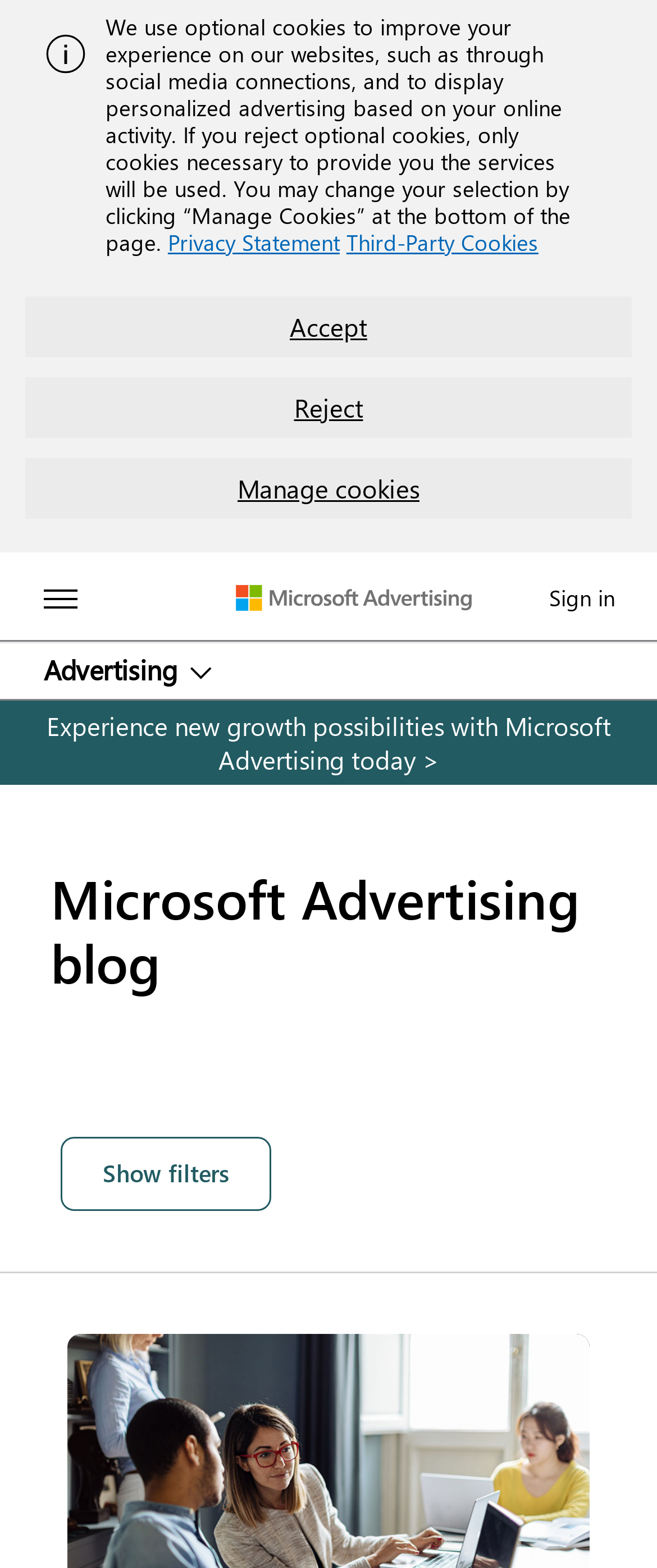Show the bounding box coordinates of the element that should be clicked to complete the task: "Expand the Advertising button".

[0.003, 0.41, 0.385, 0.446]